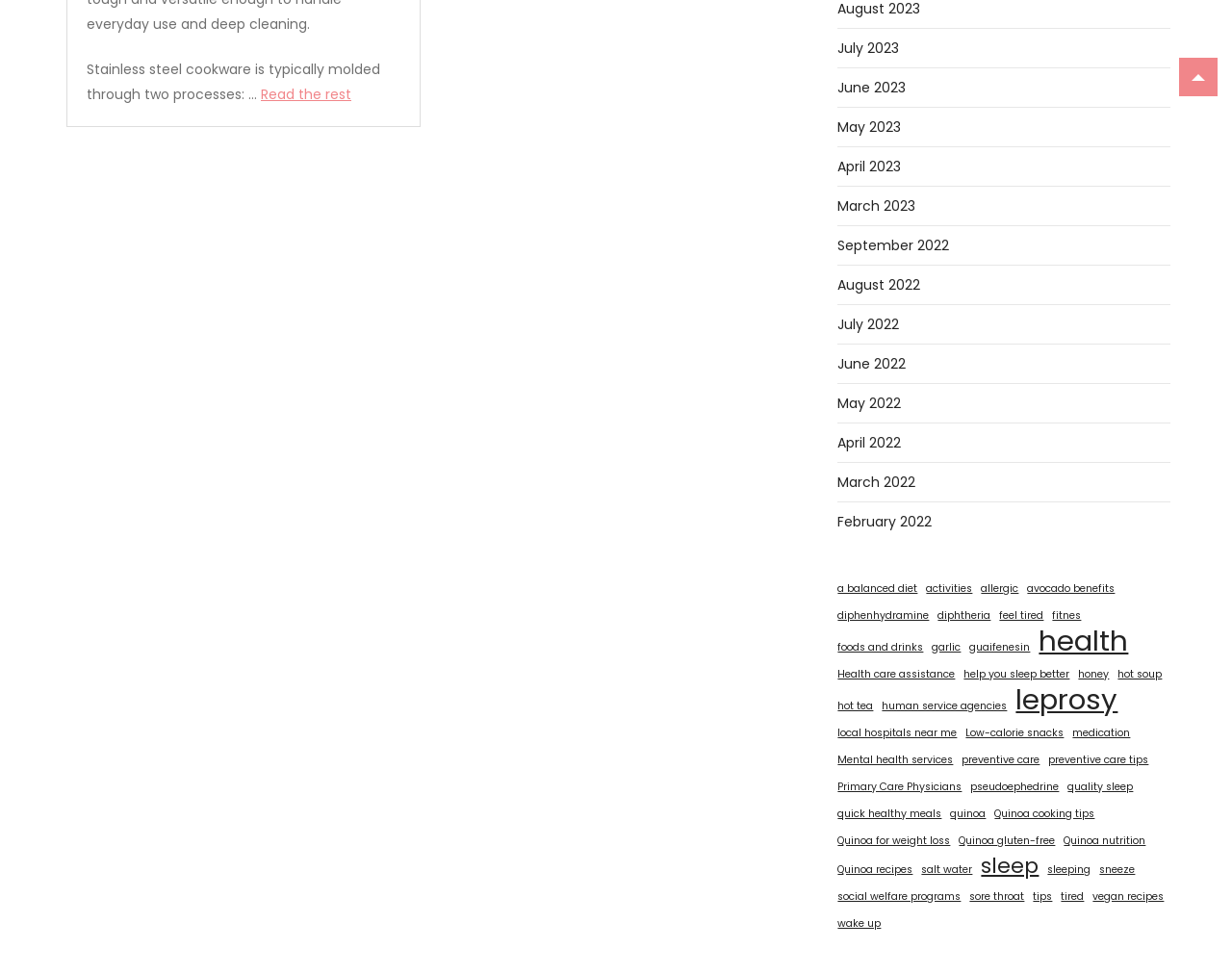Find the bounding box coordinates of the area to click in order to follow the instruction: "Browse the 'Recent Posts' section".

None